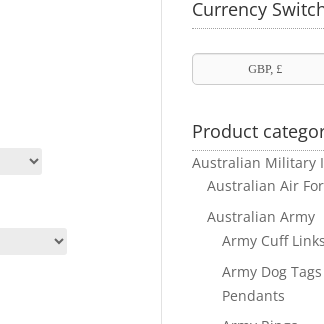Break down the image into a detailed narrative.

The image showcases a section of the webpage dedicated to the "Currency Switcher" feature, which allows users to select their preferred currency for transactions. Displayed prominently is the option for GBP (£), indicating that prices will be shown in British Pounds. Below this feature, there's a "Product categories" header, leading into a list of categories for various military-themed insignia jewelry, including Australian Military Insignia, Australian Air Force, and various Army items such as cuff links and pendants. This interface is designed for easy navigation, providing users with the ability to quickly switch currencies while browsing different categories of products.